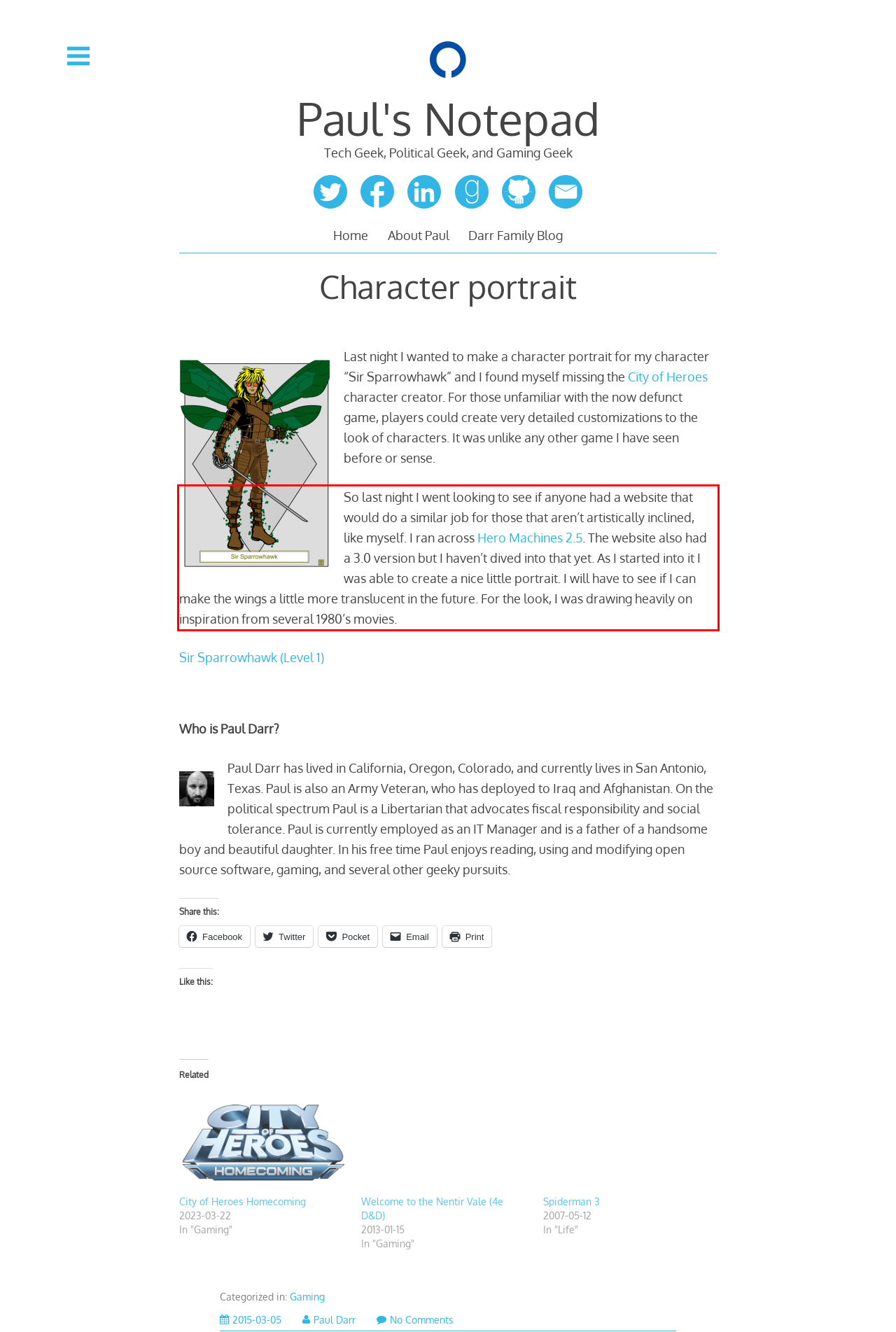The screenshot you have been given contains a UI element surrounded by a red rectangle. Use OCR to read and extract the text inside this red rectangle.

So last night I went looking to see if anyone had a website that would do a similar job for those that aren’t artistically inclined, like myself. I ran across Hero Machines 2.5. The website also had a 3.0 version but I haven’t dived into that yet. As I started into it I was able to create a nice little portrait. I will have to see if I can make the wings a little more translucent in the future. For the look, I was drawing heavily on inspiration from several 1980’s movies.